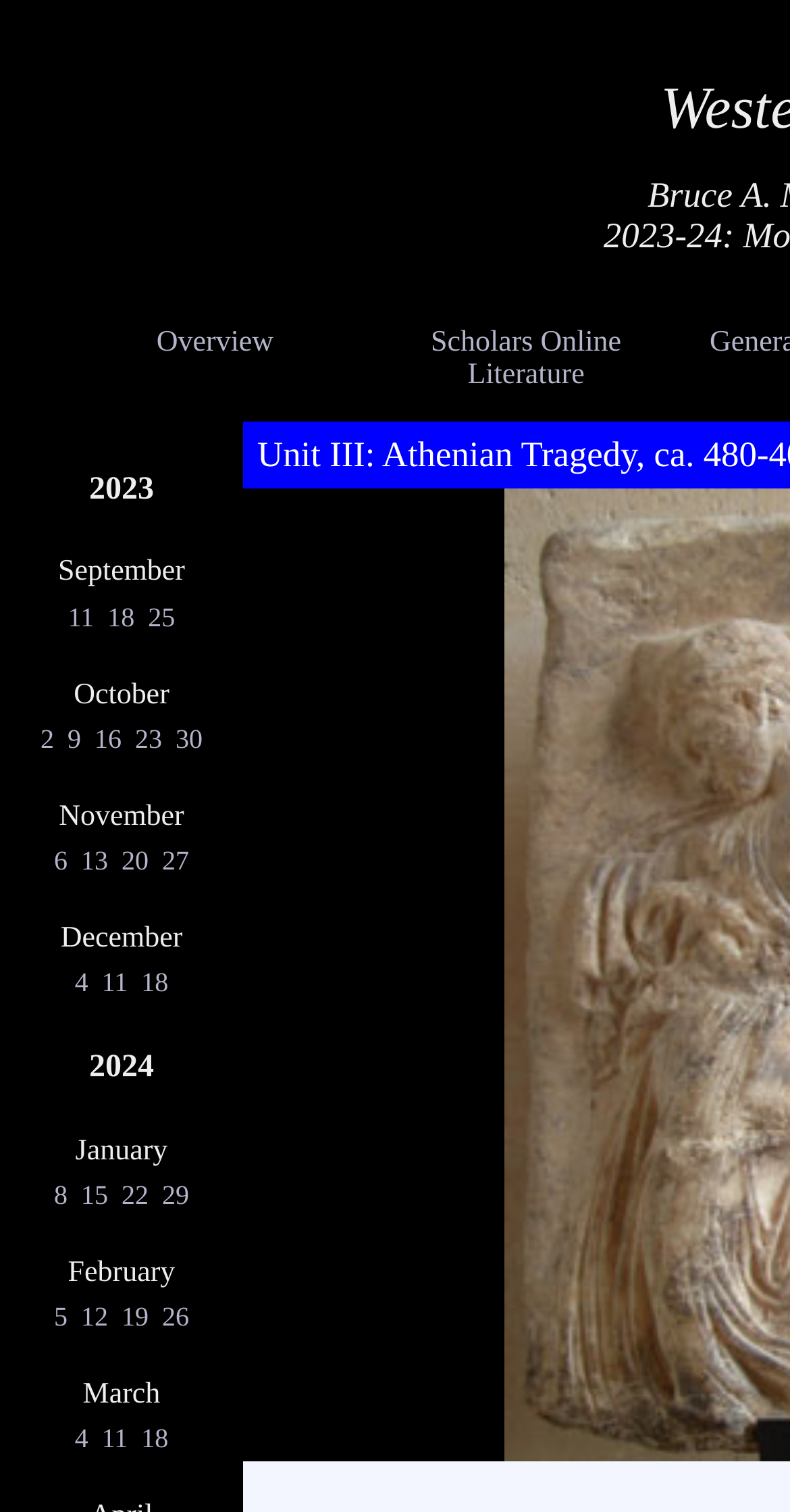What is the year listed below 'December'?
Give a one-word or short-phrase answer derived from the screenshot.

2024